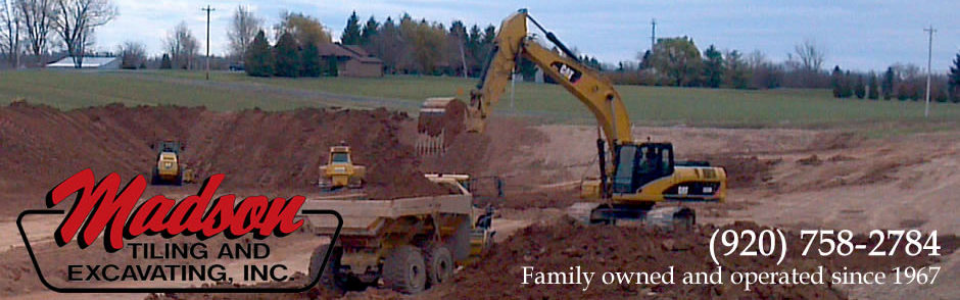Answer the question below using just one word or a short phrase: 
Is the truck ready to transport excavated material?

Yes